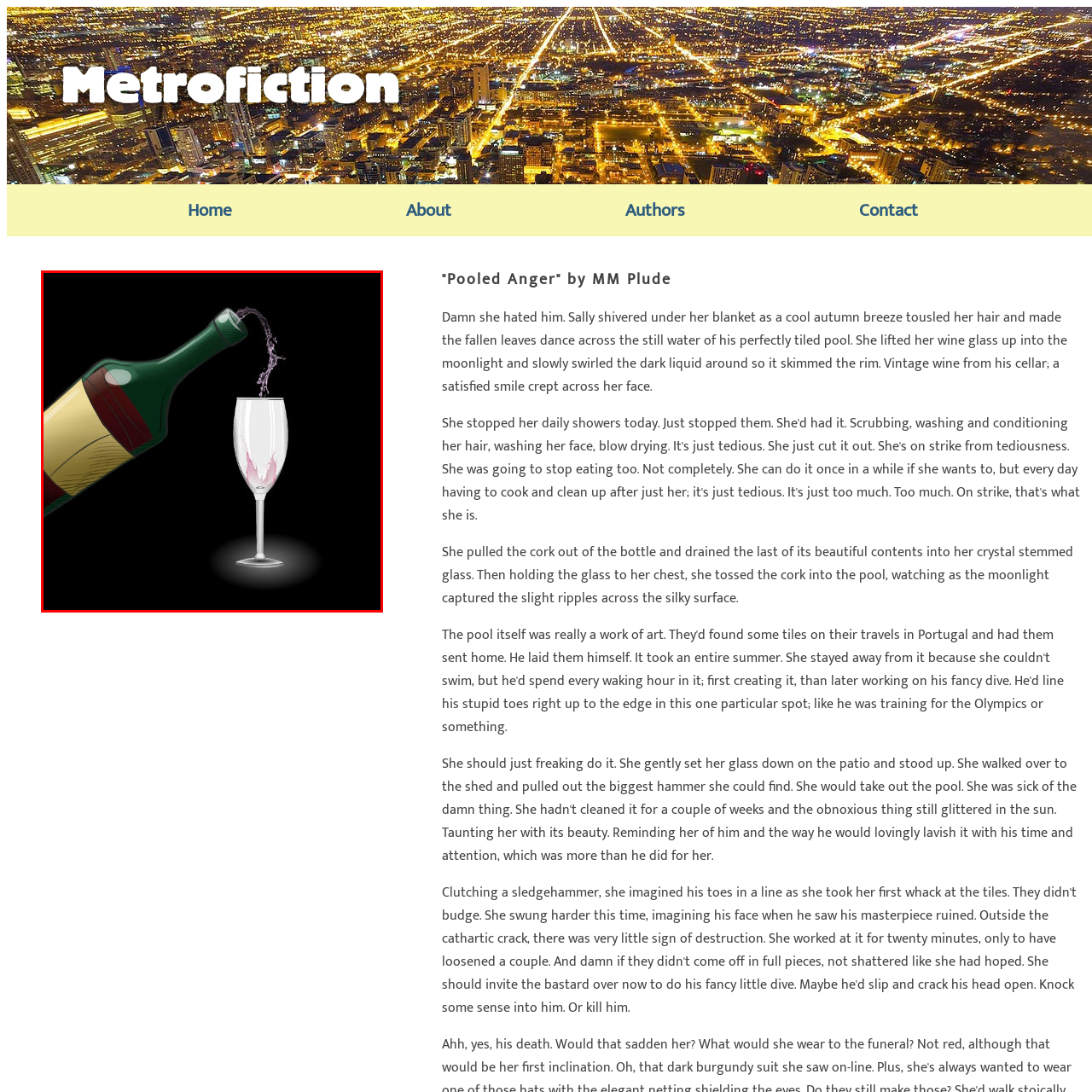Provide a thorough description of the scene depicted within the red bounding box.

The image depicts a elegantly designed wine bottle, tipped at an angle, with a stream of rich, dark red wine pouring into a pristine crystal wine glass. The background is completely black, creating a striking contrast that highlights the glossy finish of the bottle and the delicate contours of the glass. 

The wine cascades gracefully, showcasing its vibrant hue as it fills the glass, capturing the allure and sophistication associated with fine wine. This scene evokes a sense of indulgence and tranquility, reminiscent of moments spent savoring a vintage in a serene setting. Such imagery could resonate with the themes of enjoyment and reflection found in literature, particularly in works that explore complex emotions and relationships, as hinted at in the accompanying text describing a character's intimate experience with wine by a pool.